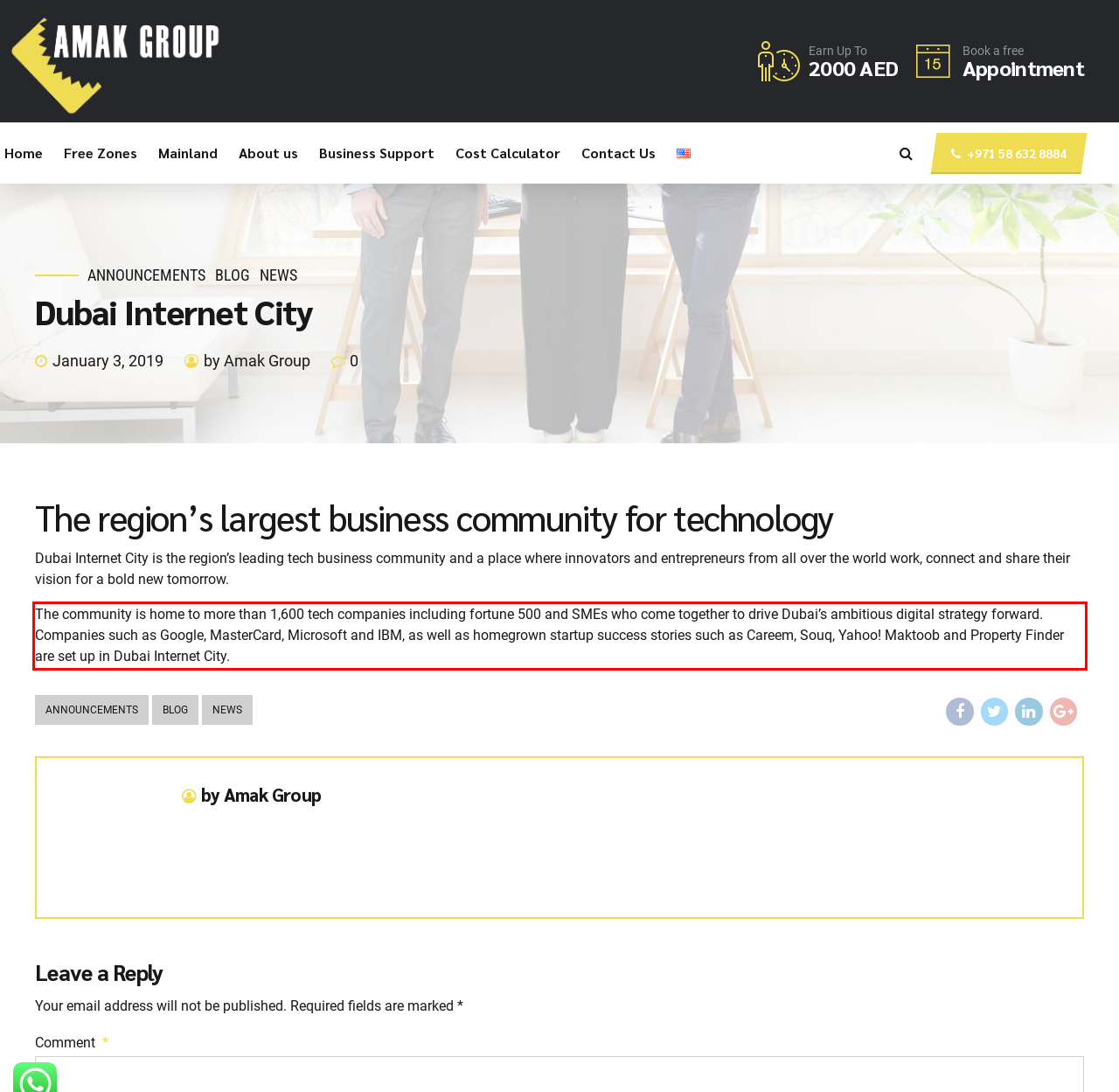Please perform OCR on the text within the red rectangle in the webpage screenshot and return the text content.

The community is home to more than 1,600 tech companies including fortune 500 and SMEs who come together to drive Dubai’s ambitious digital strategy forward. Companies such as Google, MasterCard, Microsoft and IBM, as well as homegrown startup success stories such as Careem, Souq, Yahoo! Maktoob and Property Finder are set up in Dubai Internet City.